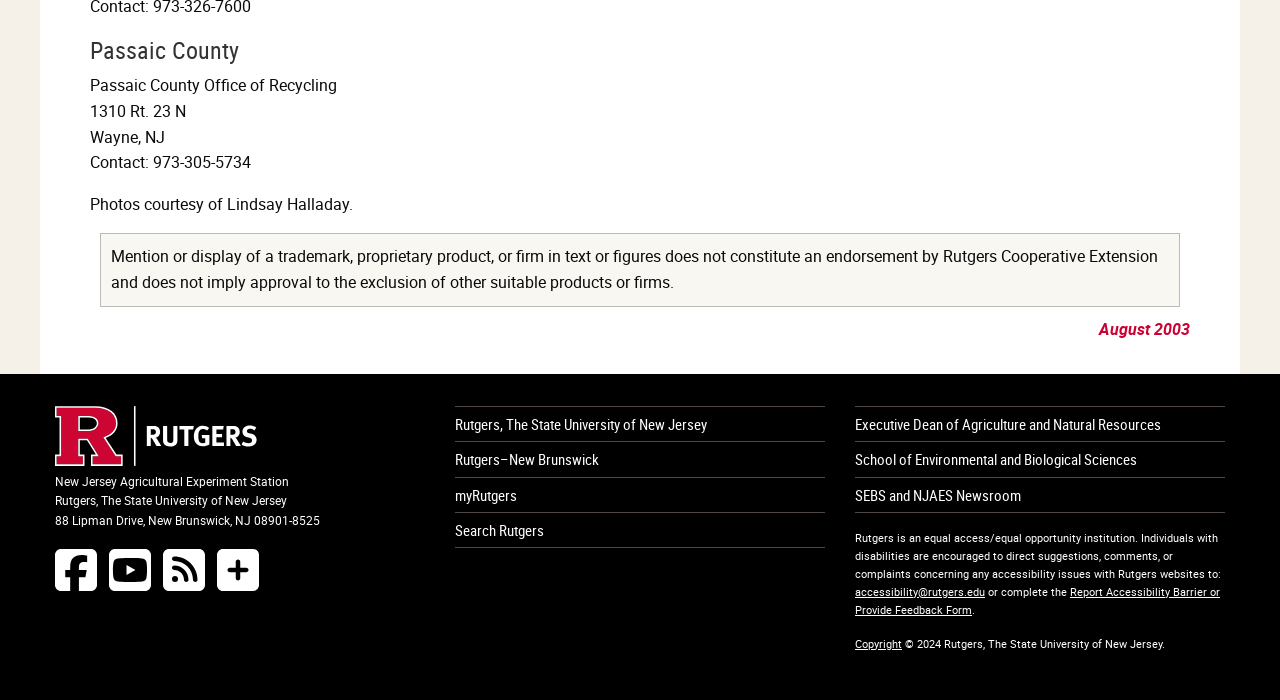Locate the bounding box coordinates of the clickable region necessary to complete the following instruction: "Go to Rutgers homepage". Provide the coordinates in the format of four float numbers between 0 and 1, i.e., [left, top, right, bottom].

[0.043, 0.642, 0.201, 0.673]